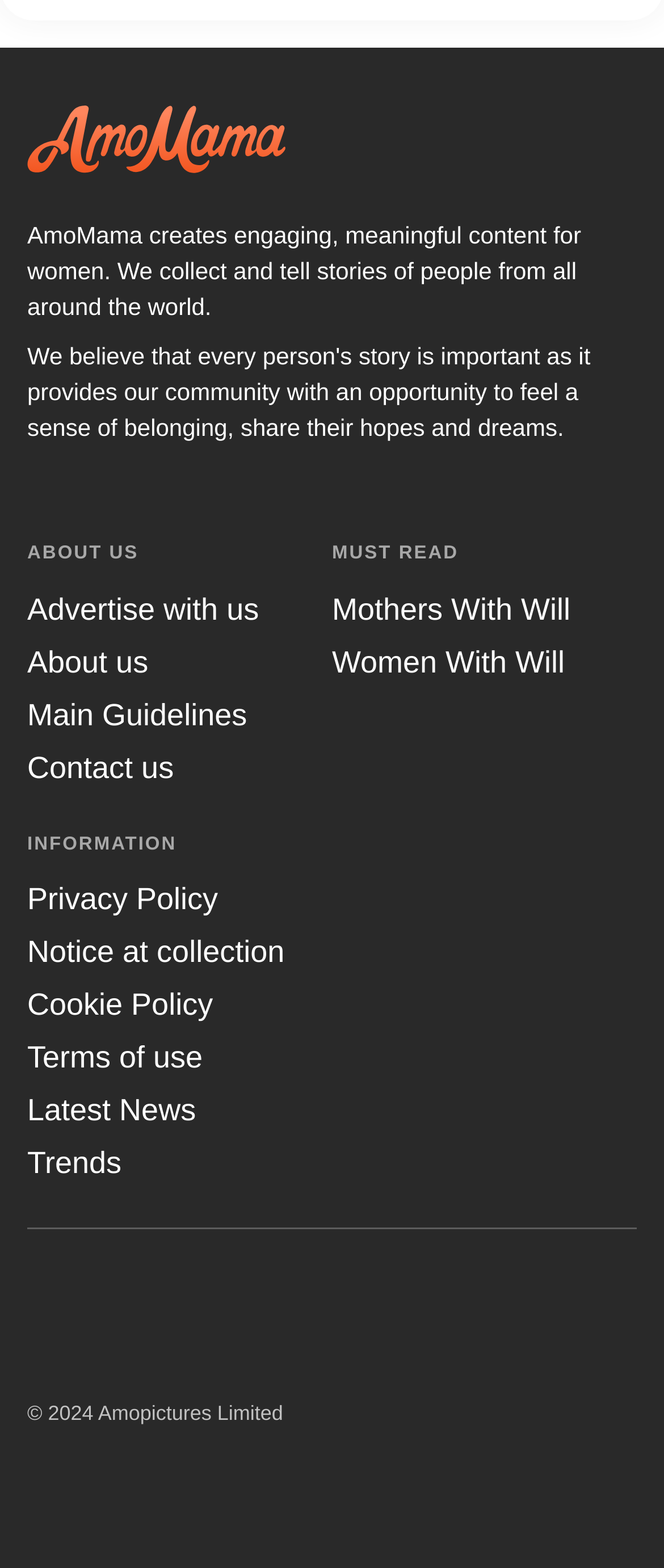Locate the bounding box coordinates of the clickable region necessary to complete the following instruction: "Visit Mothers With Will". Provide the coordinates in the format of four float numbers between 0 and 1, i.e., [left, top, right, bottom].

[0.5, 0.378, 0.859, 0.399]